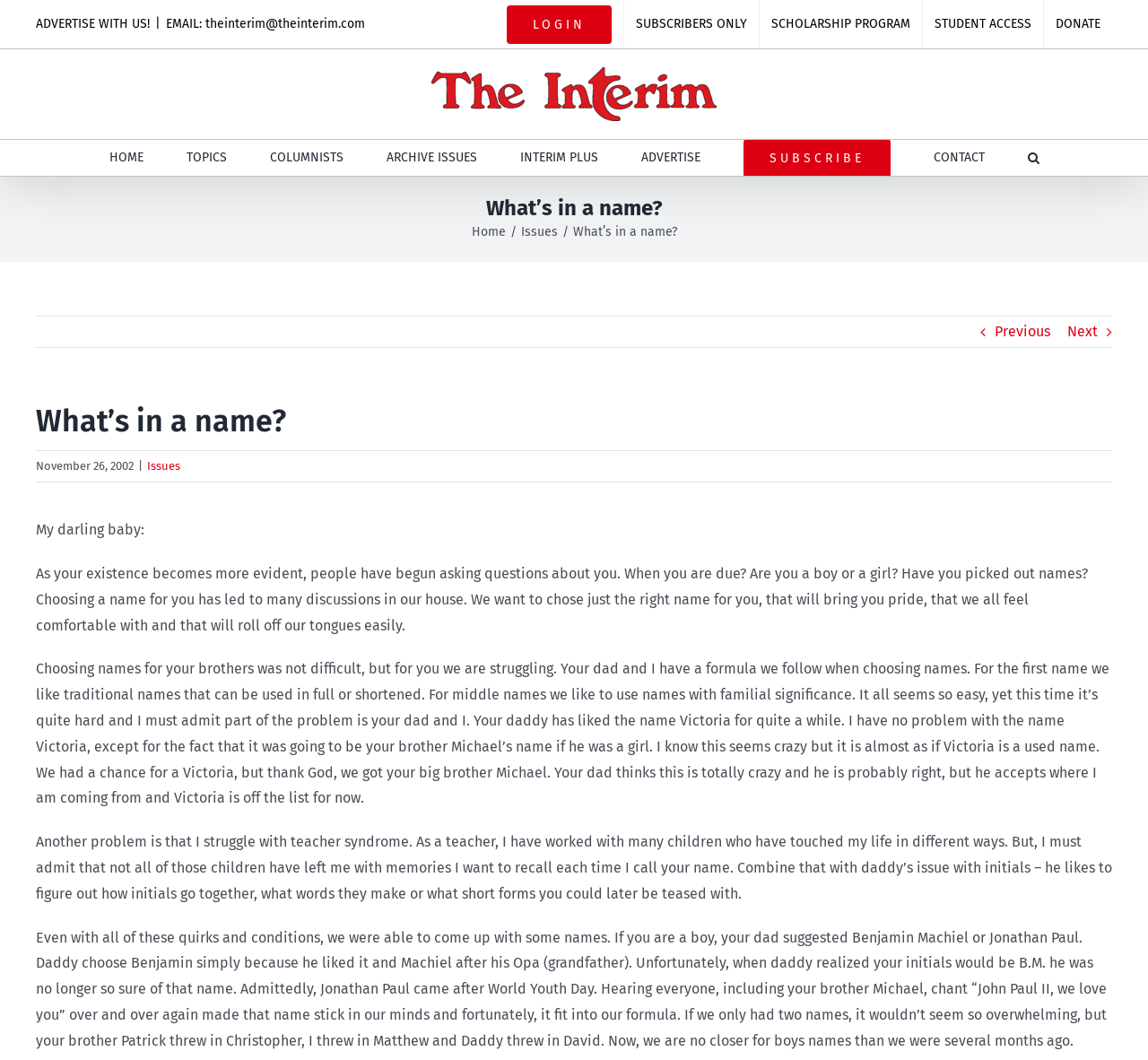Using the provided description Ryan Golob, find the bounding box coordinates for the UI element. Provide the coordinates in (top-left x, top-left y, bottom-right x, bottom-right y) format, ensuring all values are between 0 and 1.

None